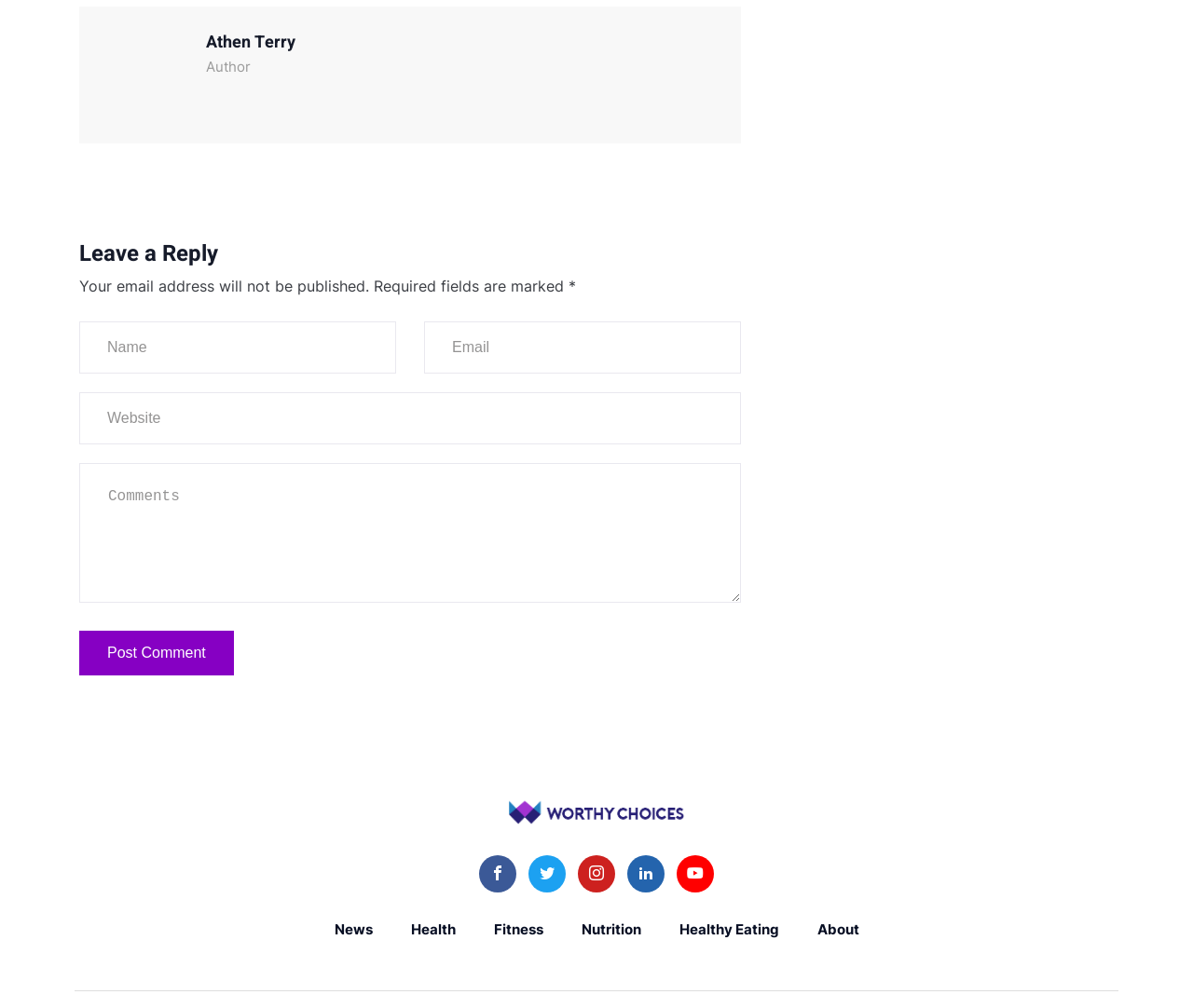What social media platforms are available?
Answer the question with a single word or phrase, referring to the image.

Facebook, Twitter, Instagram, LinkedIn, Youtube